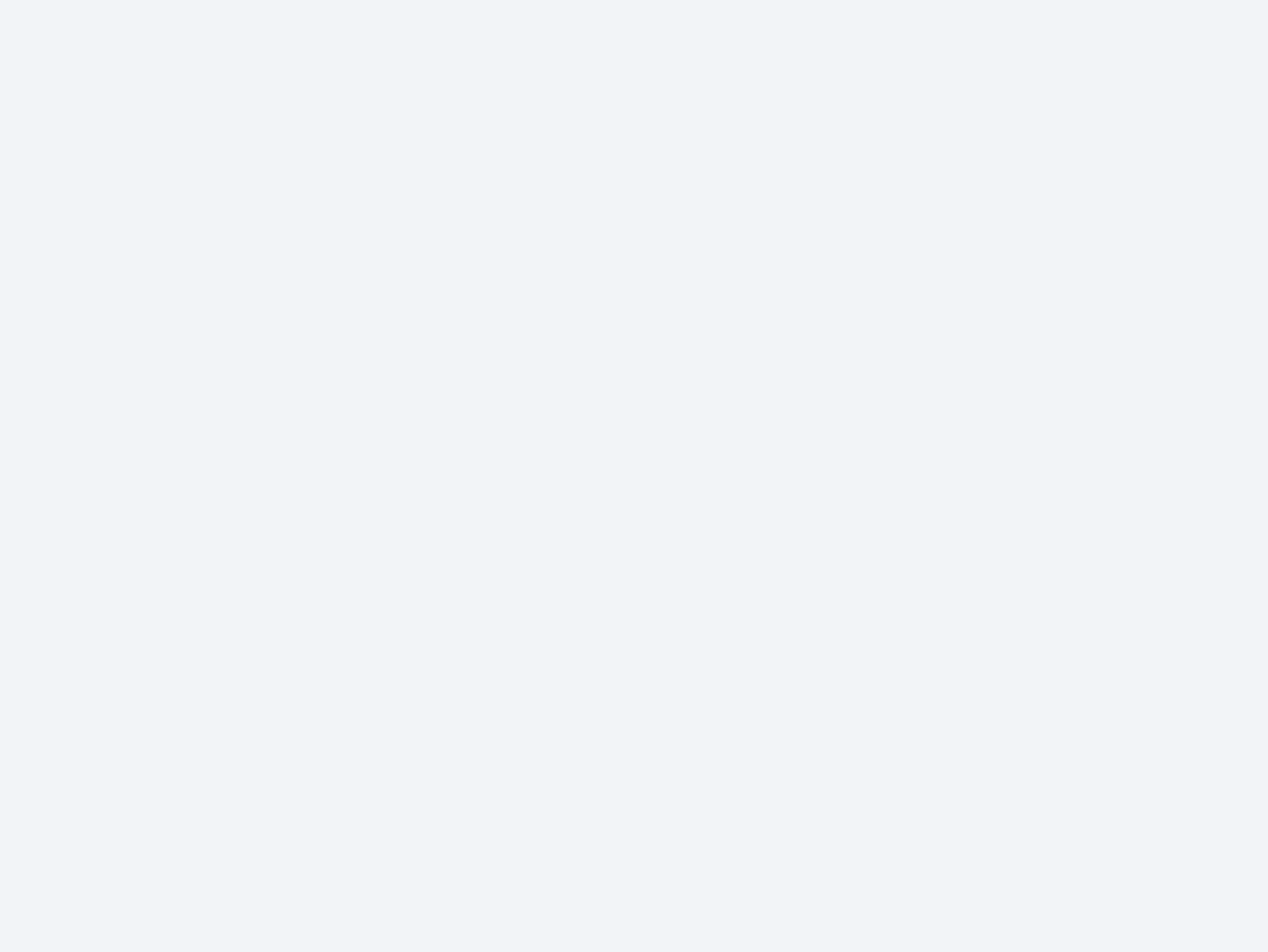What is the current page number? Based on the image, give a response in one word or a short phrase.

1